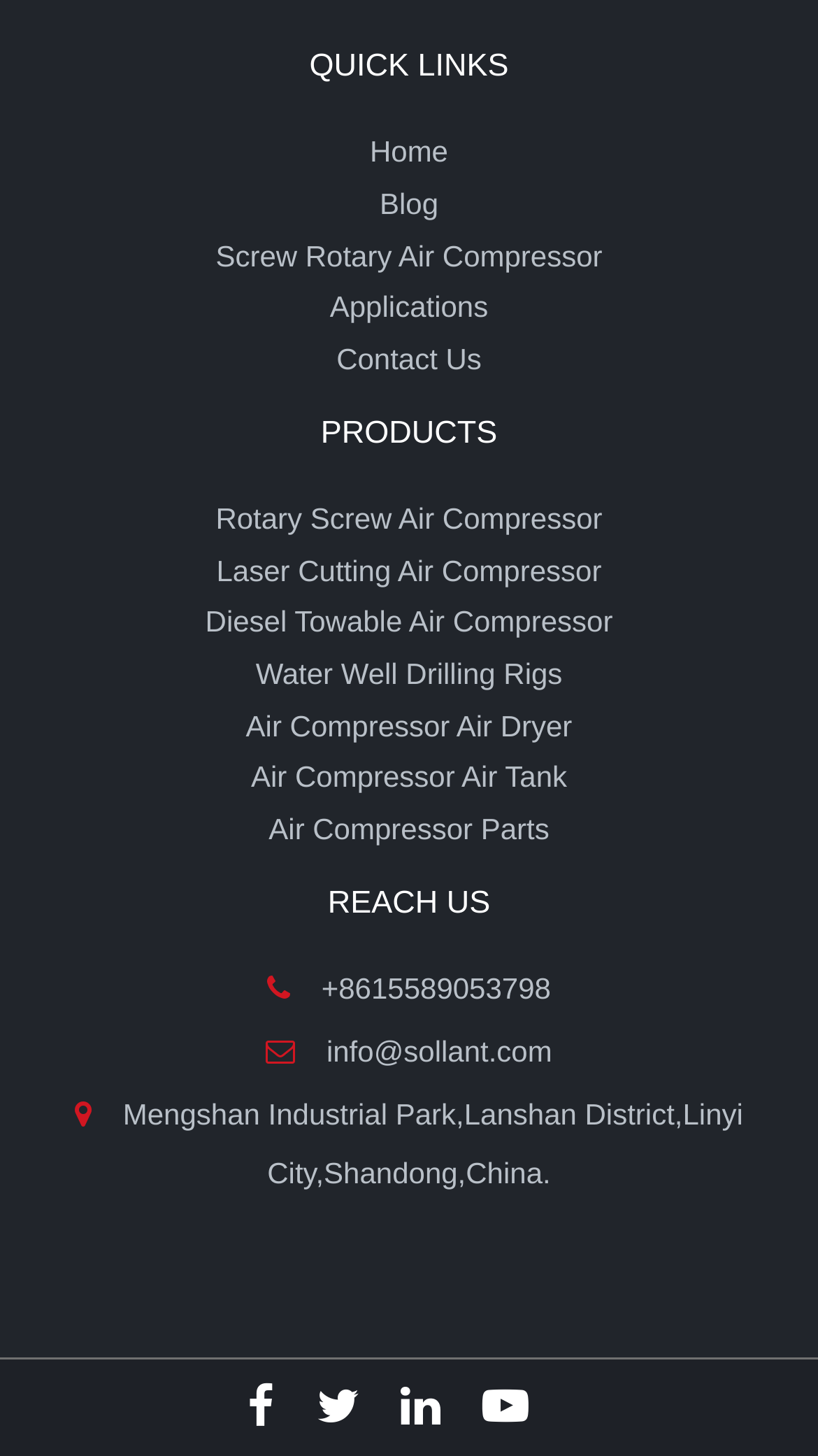Identify the bounding box coordinates for the UI element described as: "Air Compressor Parts".

[0.328, 0.558, 0.672, 0.581]